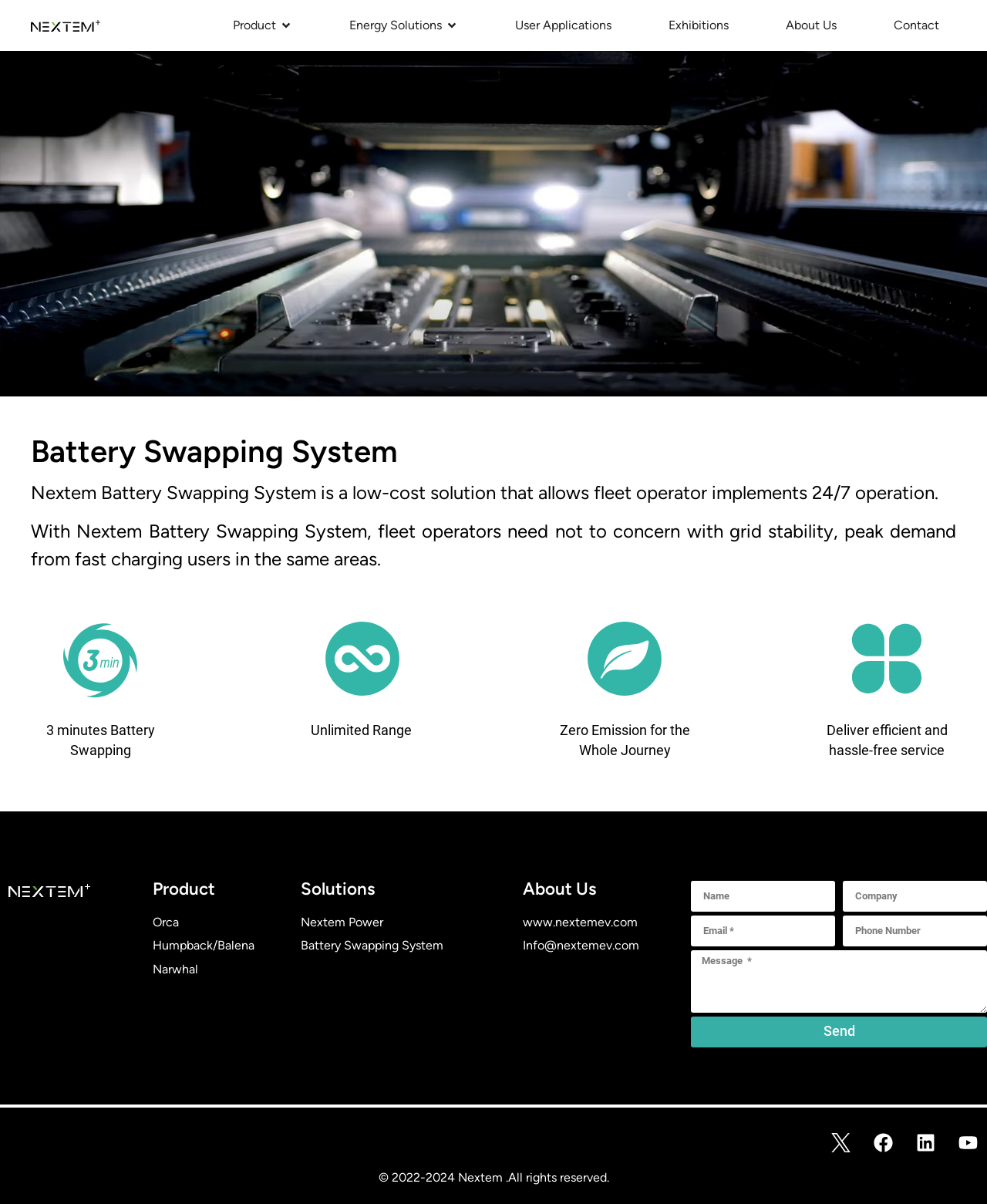How many menu items are there?
Deliver a detailed and extensive answer to the question.

I counted the number of menu items by looking at the navigation menu. There are 7 items: Product, Energy Solutions, User Applications, Exhibitions, About Us, Contact, and the menu toggle button.